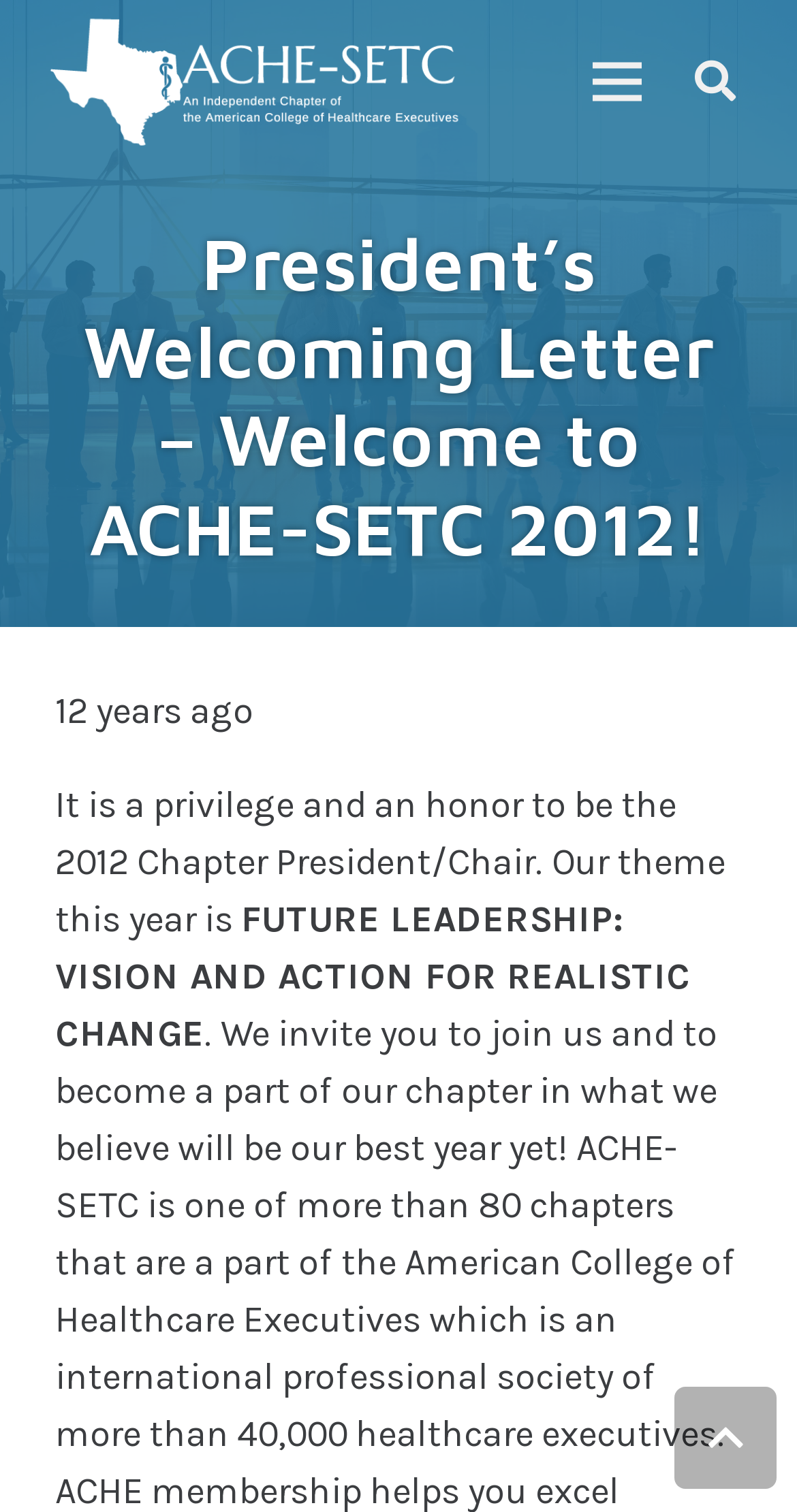Provide a single word or phrase answer to the question: 
What is the date of the president's welcoming letter?

4 January 2012